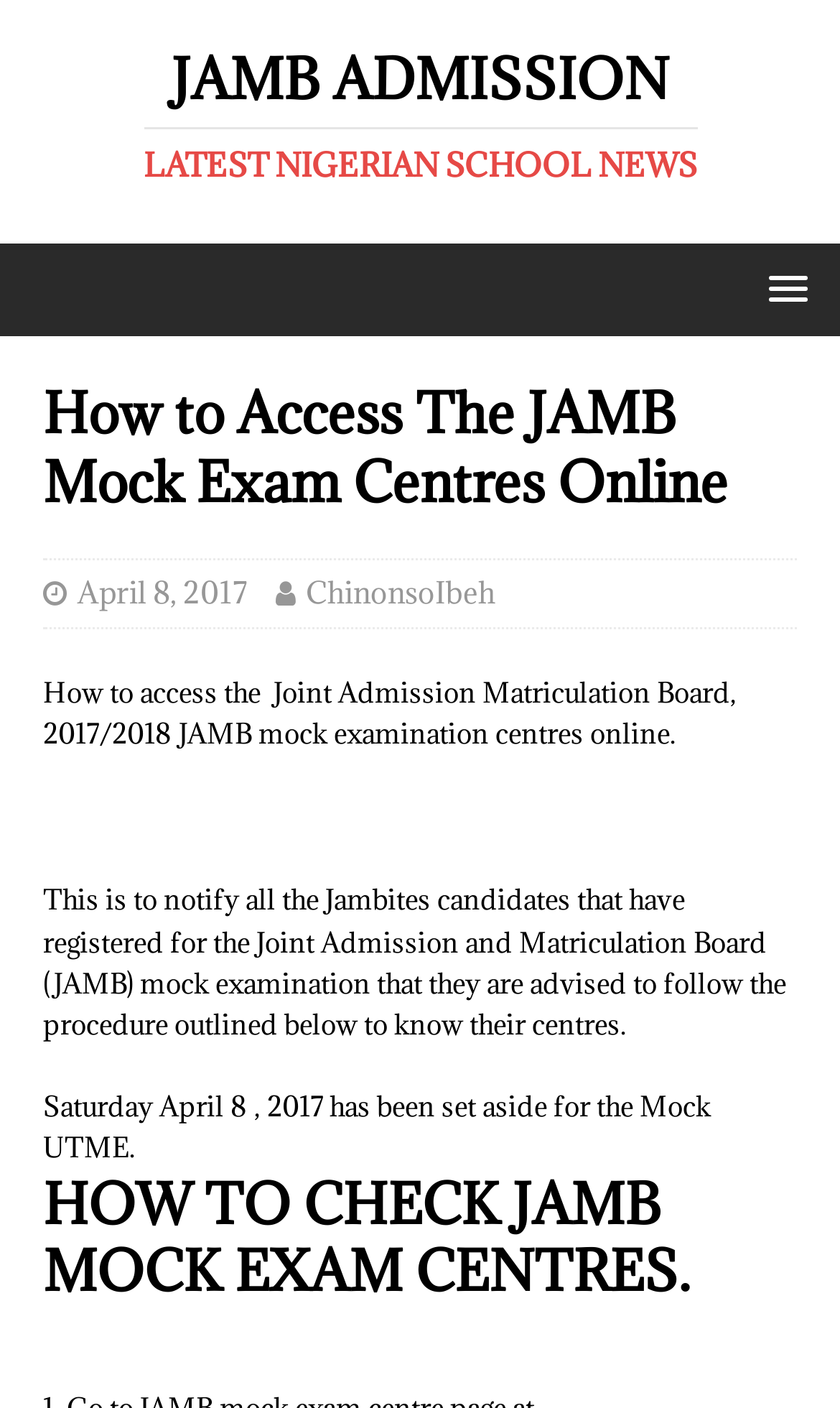Produce an elaborate caption capturing the essence of the webpage.

The webpage is about accessing the JAMB Mock Exam Centres Online. At the top left, there is a link to "JAMB ADMISSION LATEST NIGERIAN SCHOOL NEWS" with two headings, "JAMB ADMISSION" and "LATEST NIGERIAN SCHOOL NEWS", placed side by side. 

On the top right, there is a menu link with a popup. Below it, there is a header section with a heading "How to Access The JAMB Mock Exam Centres Online" at the top, followed by two links, "April 8, 2017" and "ChinonsoIbeh", placed side by side. 

The main content of the webpage starts with a paragraph of text explaining how to access the Joint Admission Matriculation Board, 2017/2018 JAMB mock examination centres online. Below this paragraph, there is another paragraph of text notifying Jambites candidates about the procedure to know their centres. 

Further down, there is a sentence stating that Saturday, April 8, 2017, has been set aside for the Mock UTME. Finally, at the bottom, there is a heading "HOW TO CHECK JAMB MOCK EXAM CENTRES."